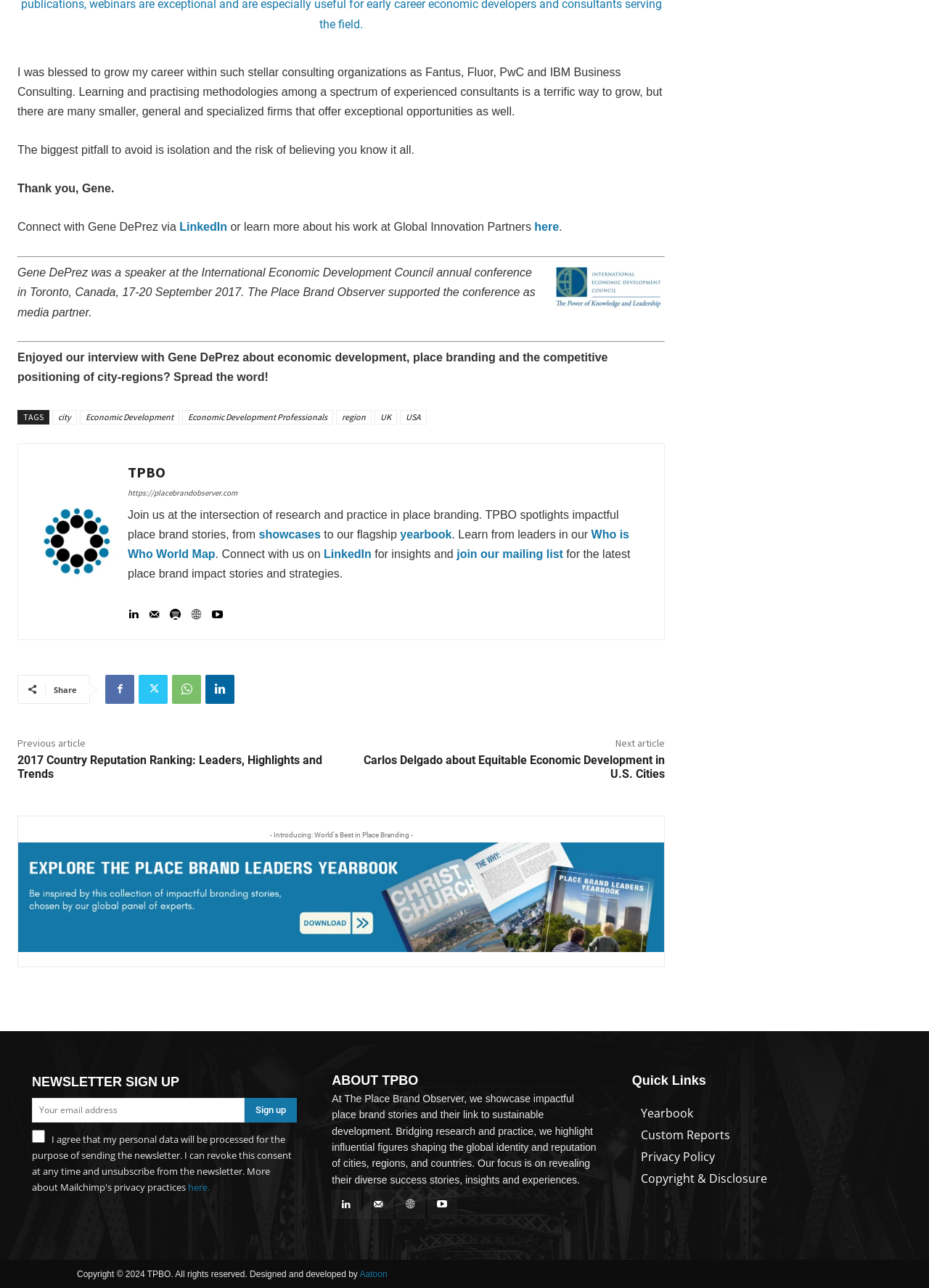Please determine the bounding box coordinates of the element's region to click for the following instruction: "Learn more about his work at Global Innovation Partners".

[0.245, 0.172, 0.575, 0.181]